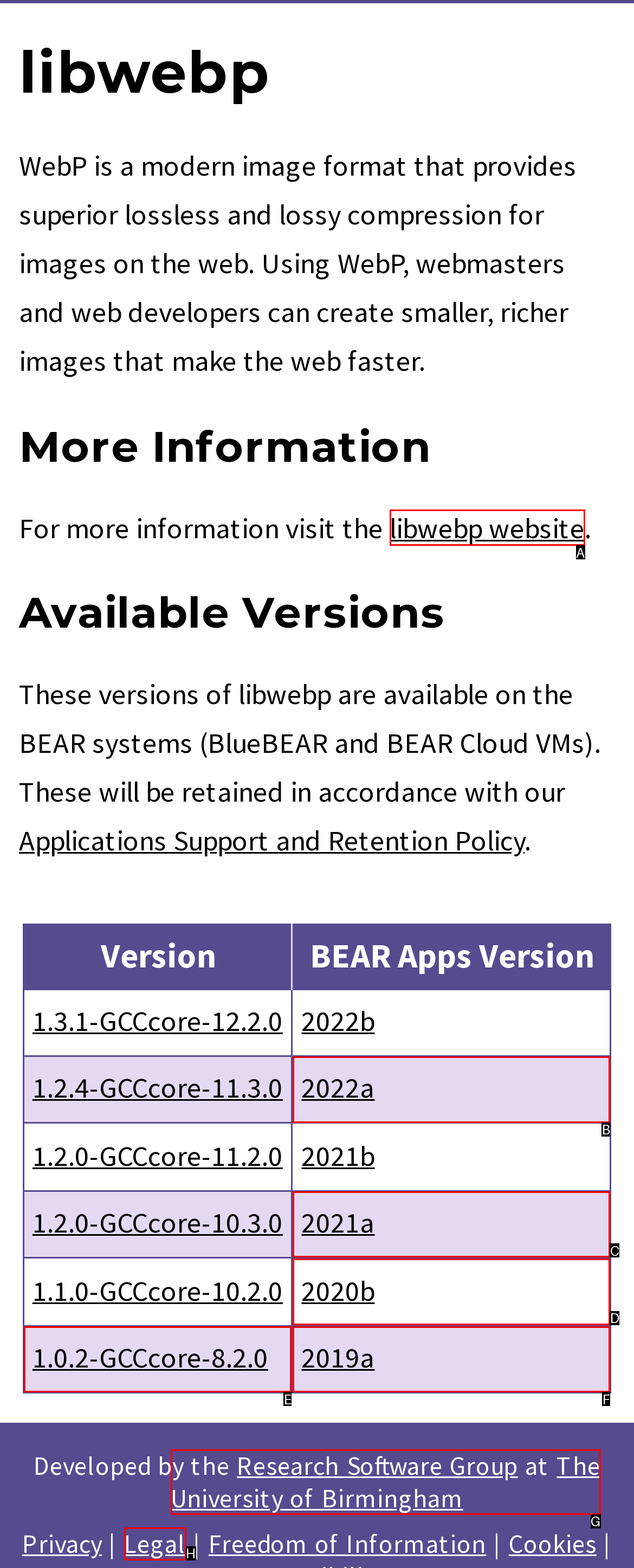Determine the option that best fits the description: Stephanie hallett
Reply with the letter of the correct option directly.

None